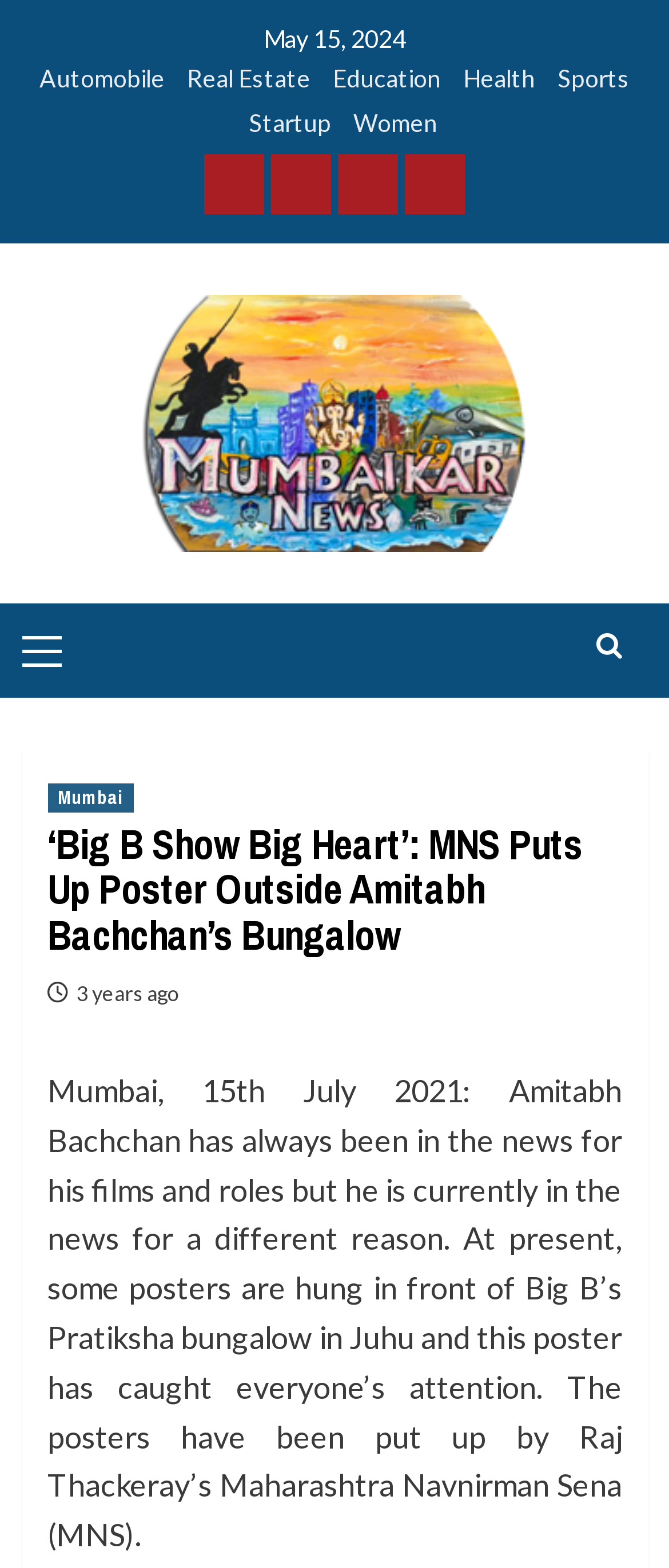Locate and generate the text content of the webpage's heading.

‘Big B Show Big Heart’: MNS Puts Up Poster Outside Amitabh Bachchan’s Bungalow